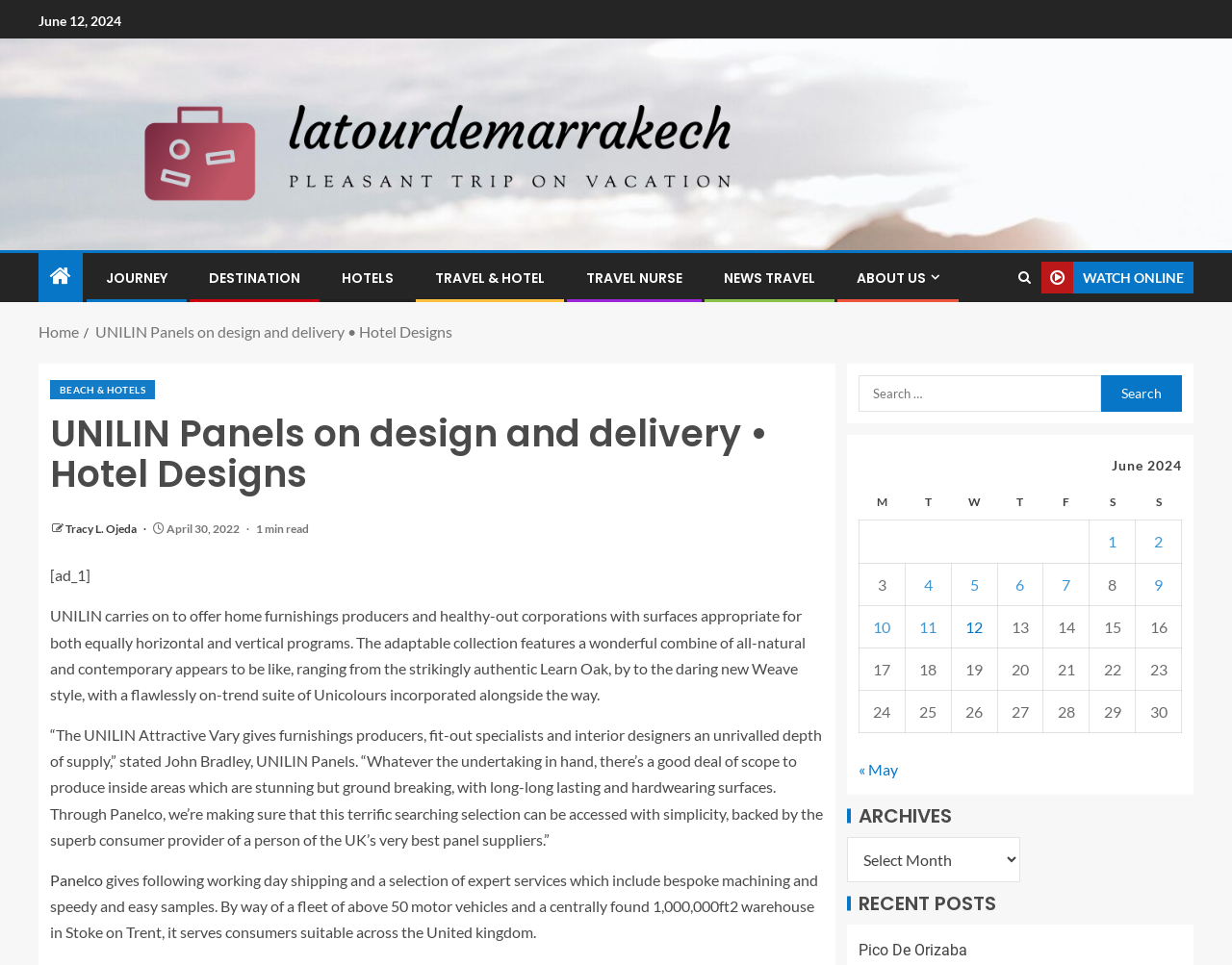Give a one-word or one-phrase response to the question: 
What is the name of the company mentioned in the article?

UNILIN